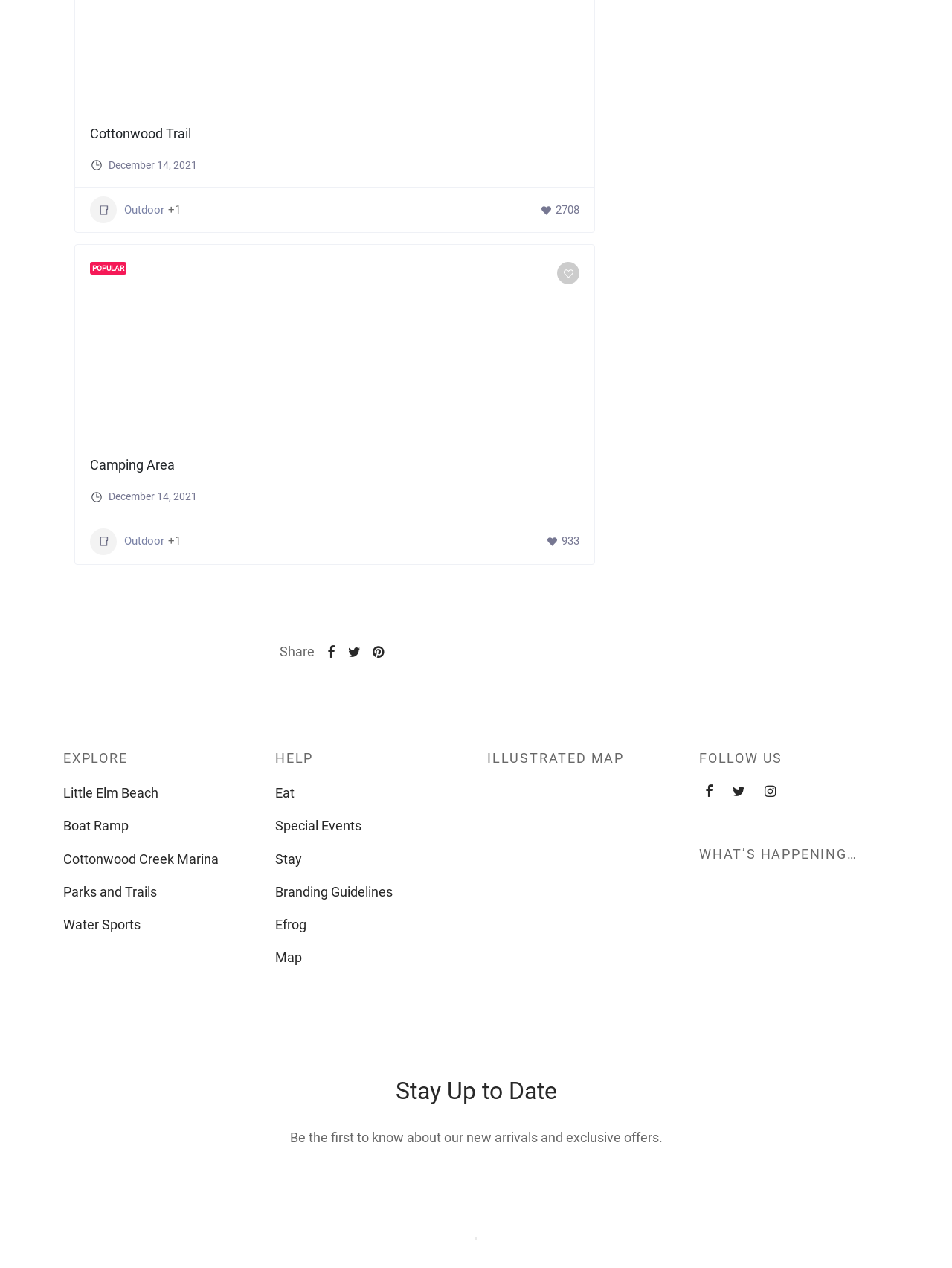Identify the bounding box for the given UI element using the description provided. Coordinates should be in the format (top-left x, top-left y, bottom-right x, bottom-right y) and must be between 0 and 1. Here is the description: title="instagram"

[0.797, 0.614, 0.822, 0.636]